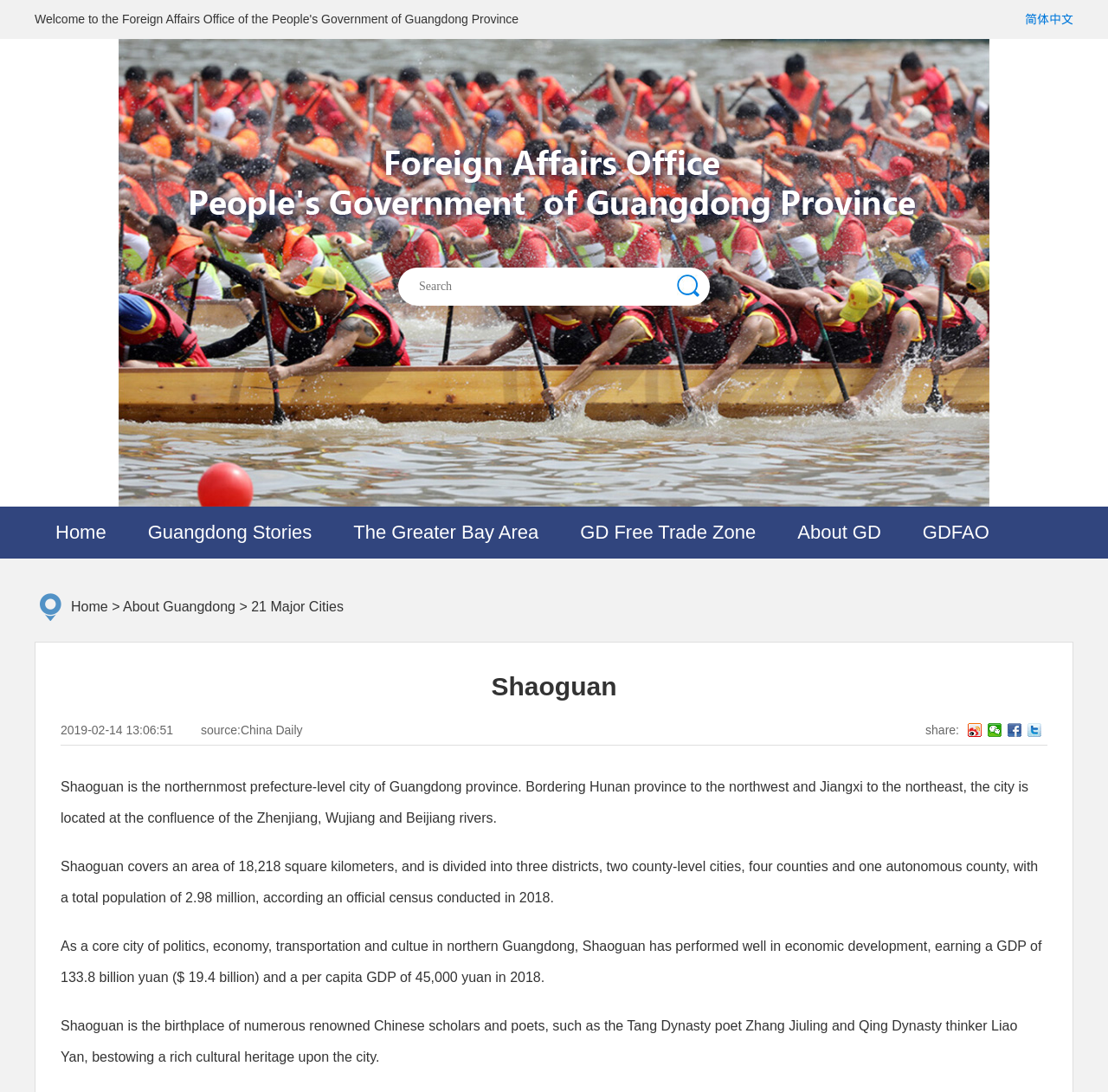Give a comprehensive overview of the webpage, including key elements.

The webpage is about the Shaoguan-Foreign Affairs Office, People's Government of Guangdong Province. At the top-right corner, there is a link to switch to simplified Chinese. Below it, there is a search box with a required field and a search button next to it. 

On the top-left side, there are several links, including "Home", "Guangdong Stories", "The Greater Bay Area", "GD Free Trade Zone", "About GD", and "GDFAO", which are likely the main navigation menu of the website. 

Below the navigation menu, there is another set of links, including "Home", "About Guangdong", and "21 Major Cities", which are likely sub-menu items. 

The main content of the webpage is about Shaoguan, a prefecture-level city in Guangdong province. The content is divided into several paragraphs, which provide an overview of the city, including its location, area, population, economy, and cultural heritage. 

At the bottom of the main content, there are several social media sharing links, including Weibo, WeChat, Facebook, and Twitter. Above the sharing links, there is a timestamp and a source attribution to China Daily.